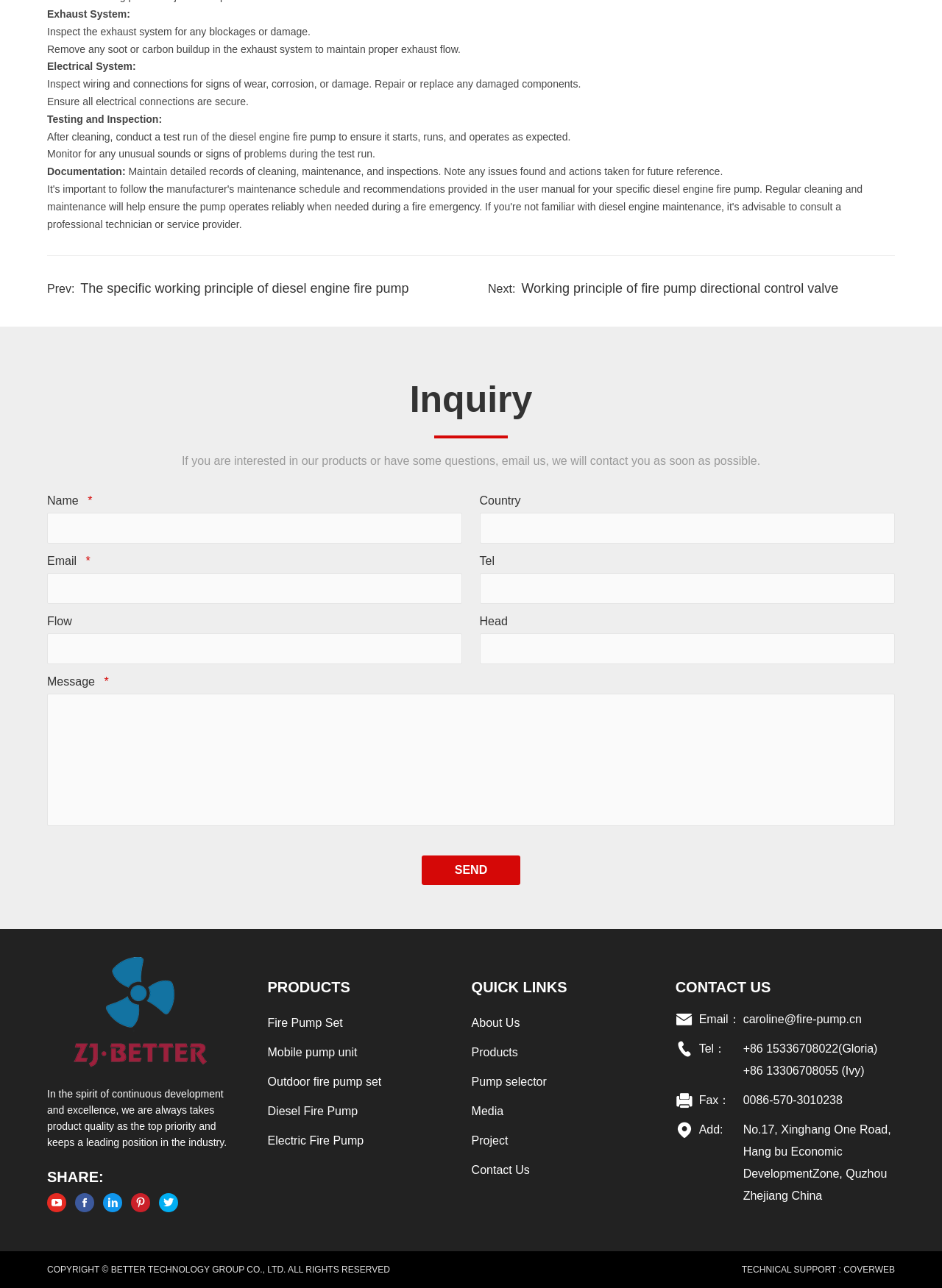What is the company's top priority?
Using the visual information from the image, give a one-word or short-phrase answer.

Product quality